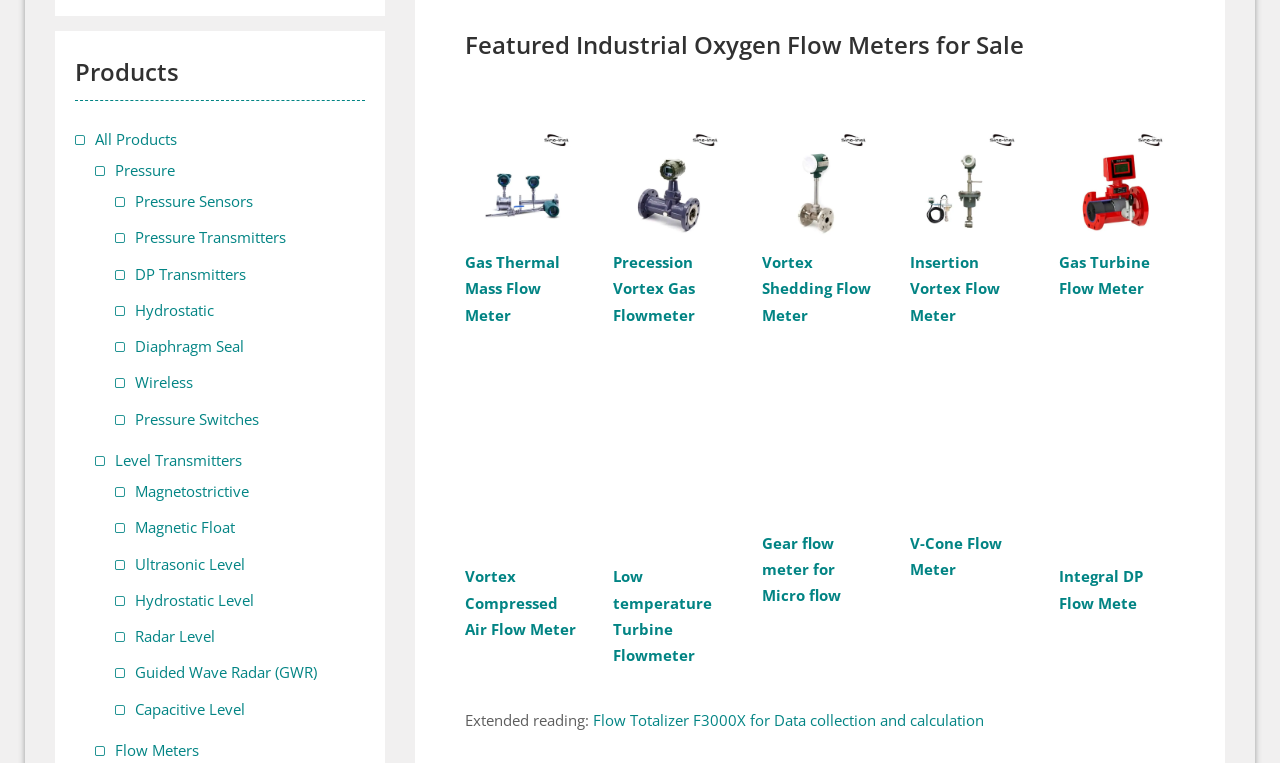How many types of flow meters are displayed on this webpage?
Based on the image, give a one-word or short phrase answer.

9